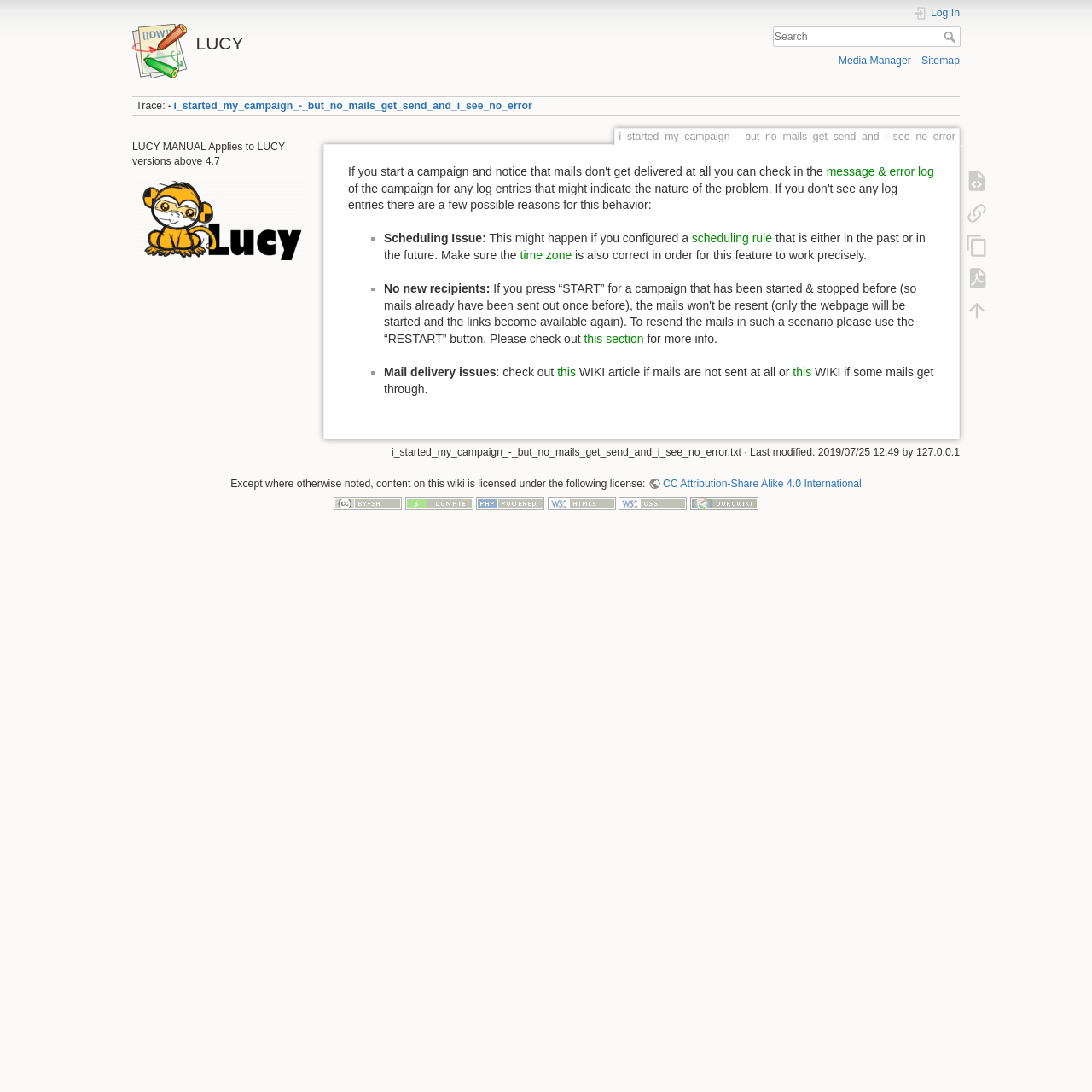Find the bounding box coordinates of the clickable region needed to perform the following instruction: "Go to the Media Manager". The coordinates should be provided as four float numbers between 0 and 1, i.e., [left, top, right, bottom].

[0.768, 0.05, 0.834, 0.061]